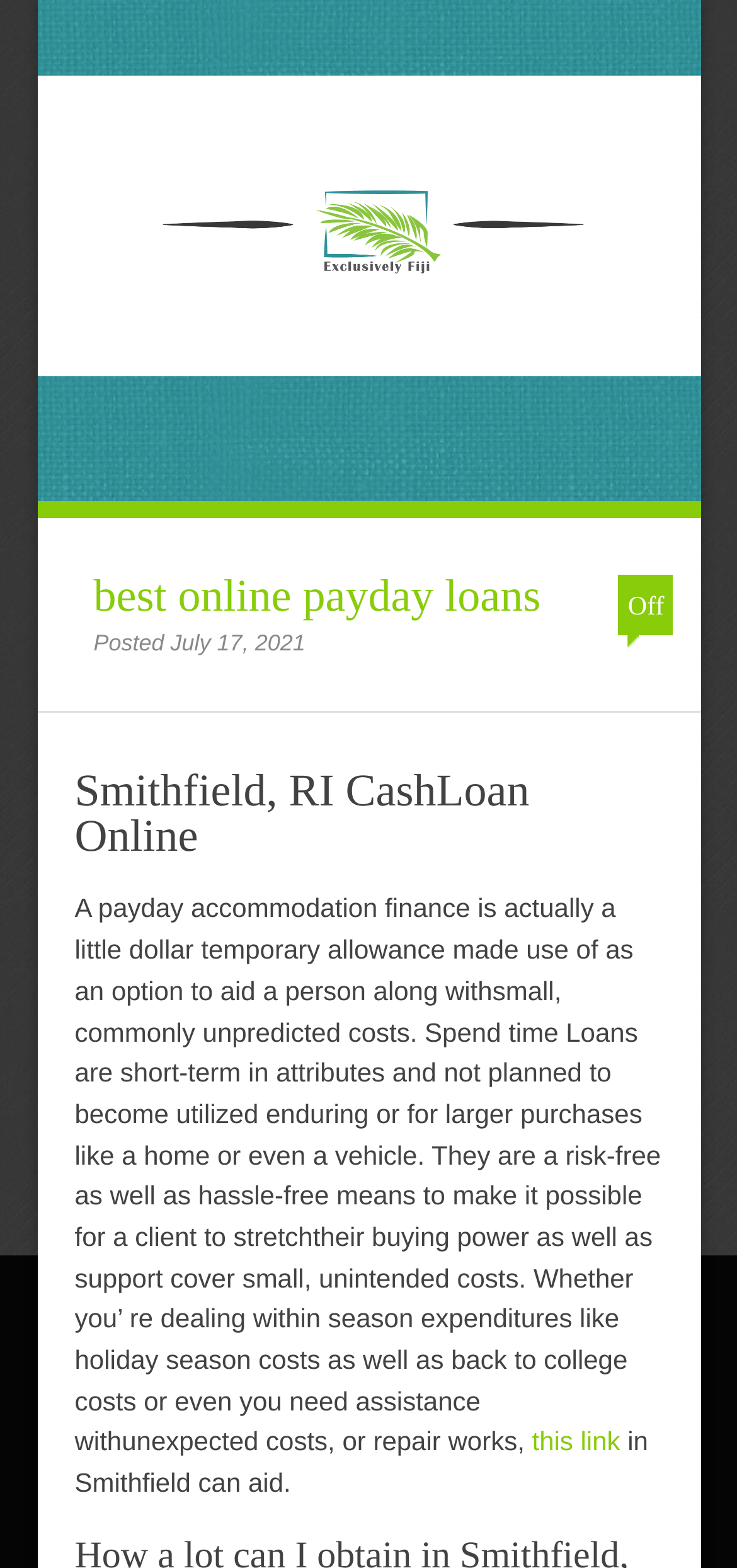Where can payday loans be used?
Using the information presented in the image, please offer a detailed response to the question.

The heading 'Smithfield, RI CashLoan Online' and the StaticText 'in Smithfield can aid' suggest that payday loans can be used in Smithfield.